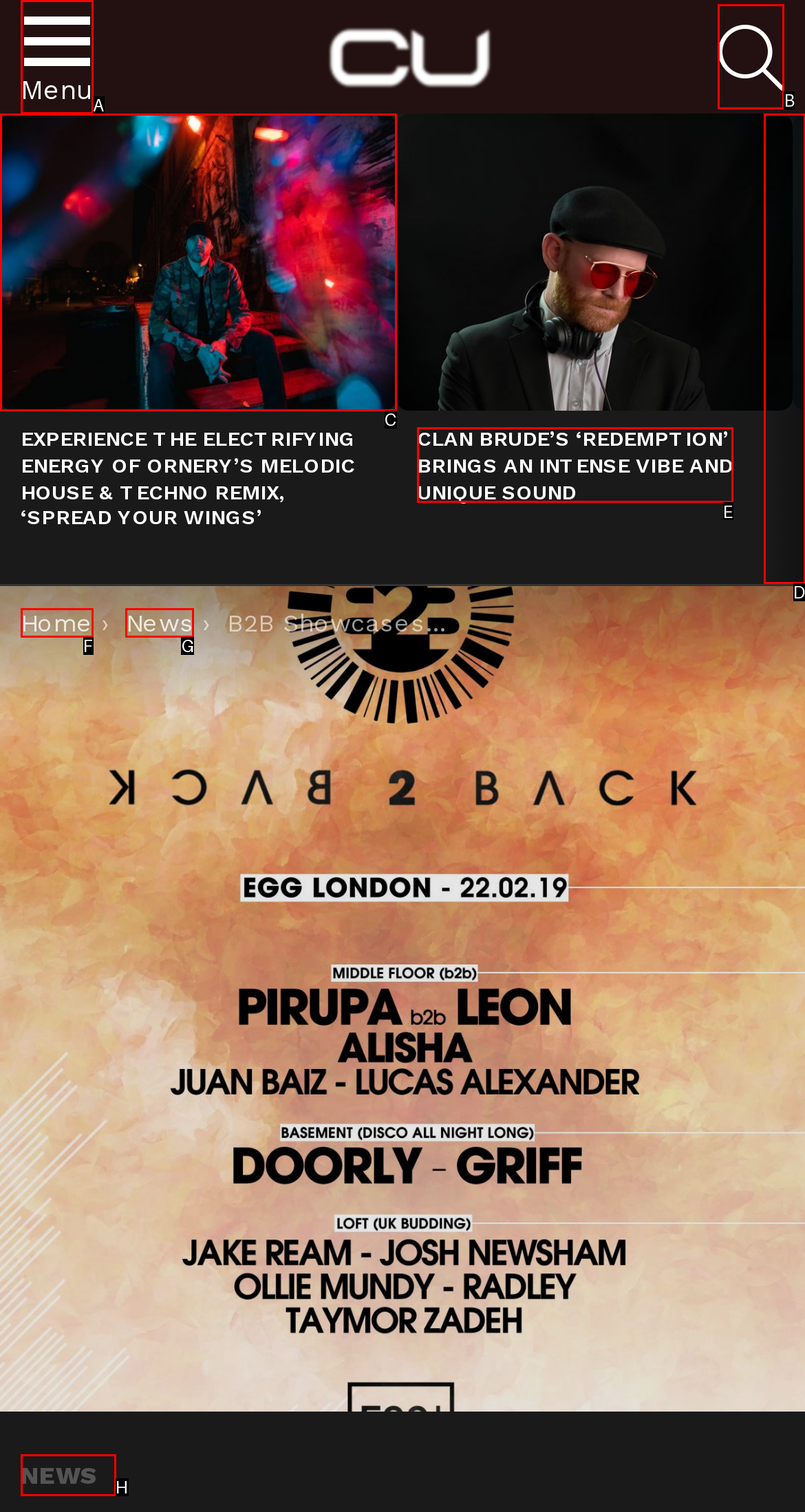Point out the UI element to be clicked for this instruction: Search for something. Provide the answer as the letter of the chosen element.

B